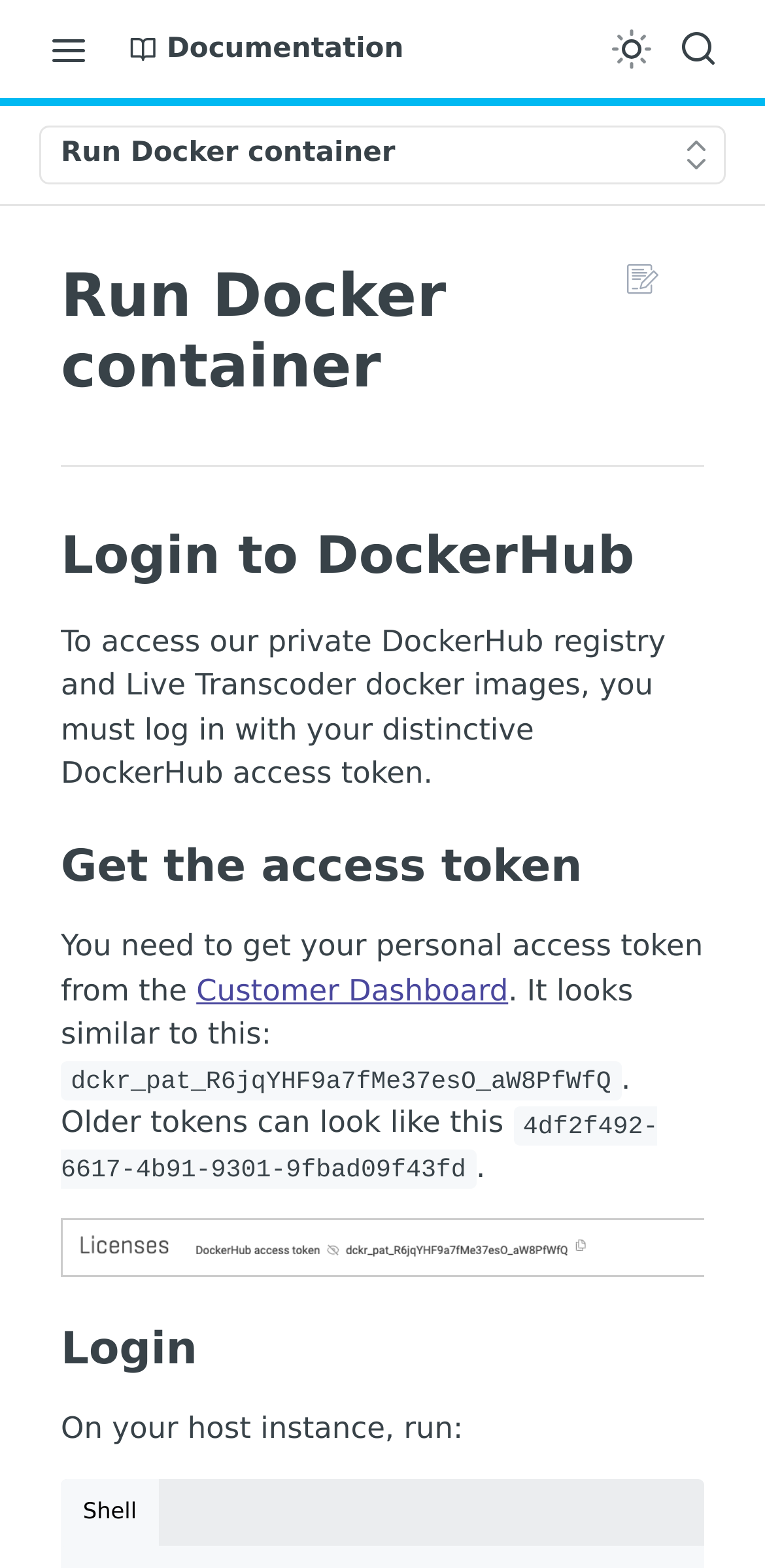Determine the bounding box coordinates of the clickable element to achieve the following action: 'Toggle navigation menu'. Provide the coordinates as four float values between 0 and 1, formatted as [left, top, right, bottom].

[0.051, 0.013, 0.128, 0.05]